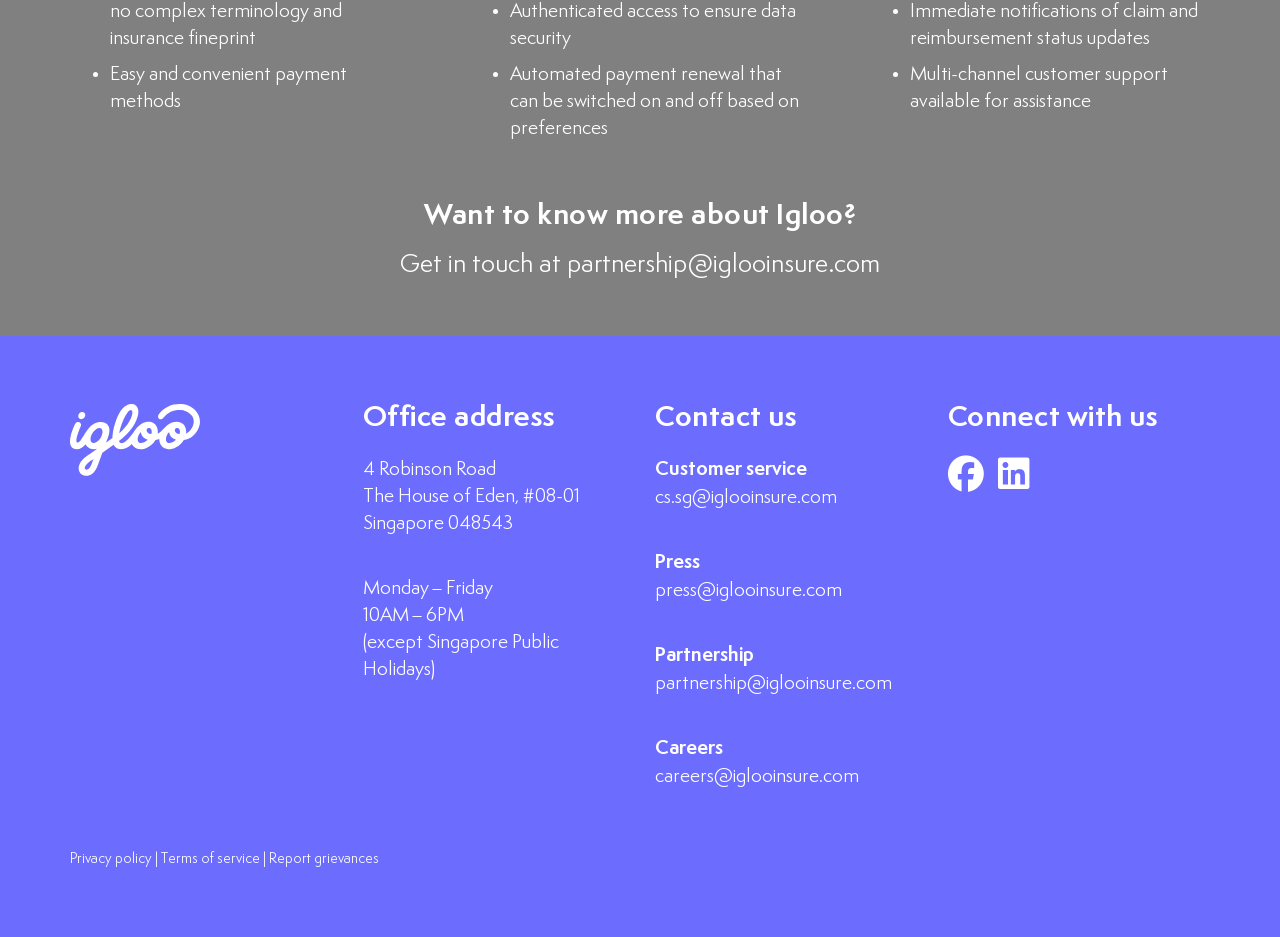Could you please study the image and provide a detailed answer to the question:
What is the company's office address?

I found the office address by looking at the section with the heading 'Office address' and found the static text '4 Robinson Road' which is part of the address.